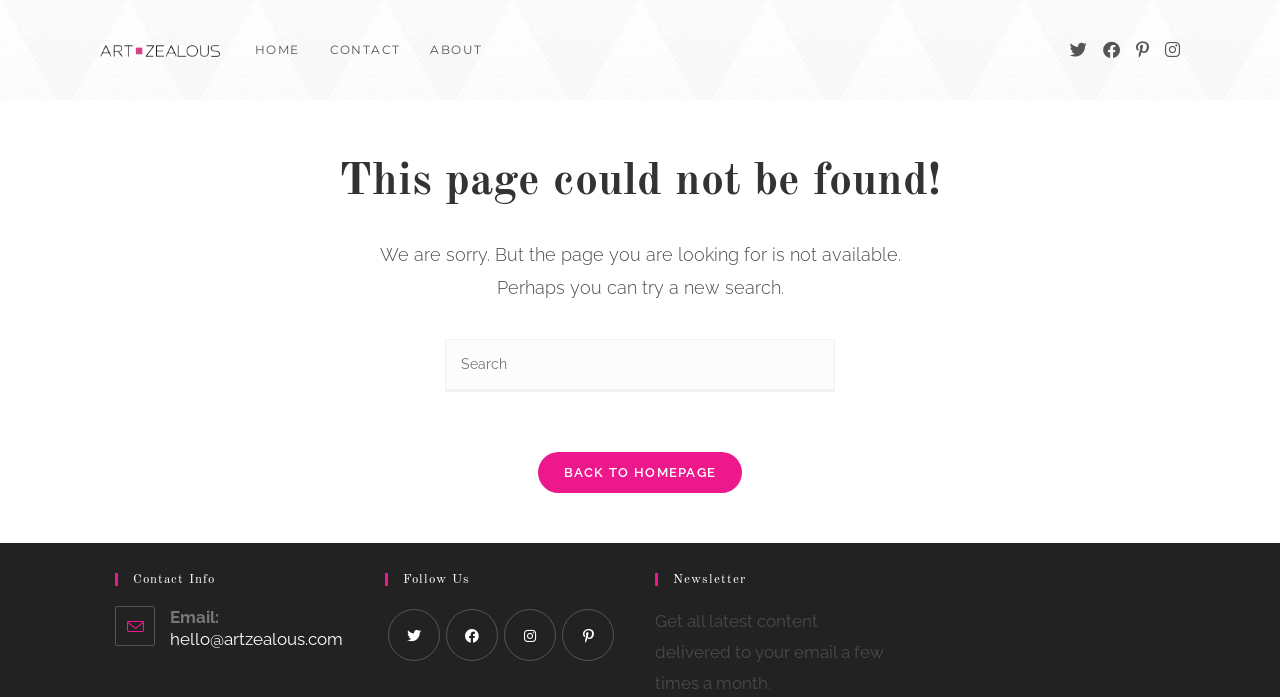Utilize the details in the image to give a detailed response to the question: How can I contact the website owner?

The contact information of the website owner can be found in the 'Contact Info' section at the bottom of the webpage, where the email address 'hello@artzealous.com' is provided.